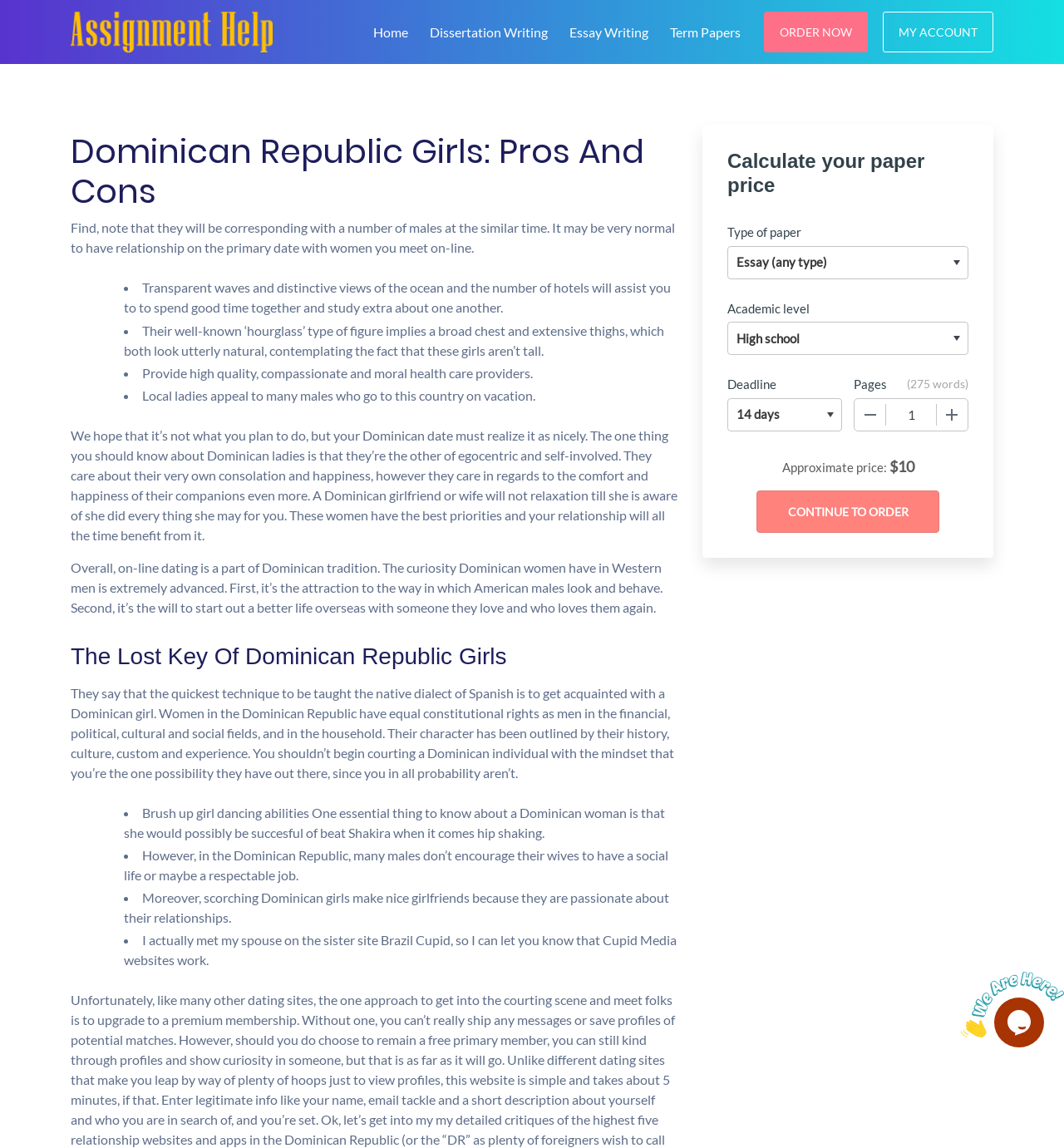Determine the bounding box coordinates of the region that needs to be clicked to achieve the task: "Select a type of paper from the dropdown menu".

[0.684, 0.214, 0.91, 0.243]